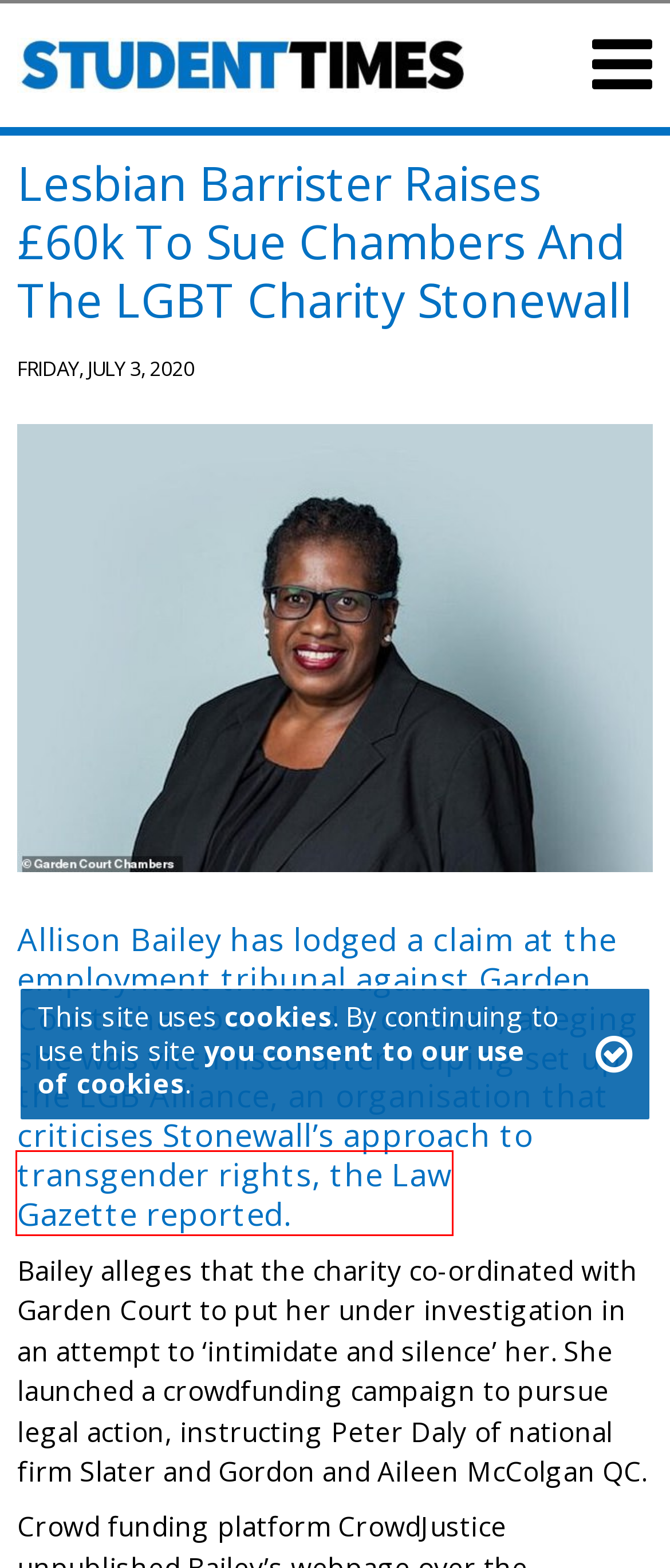Look at the screenshot of the webpage and find the element within the red bounding box. Choose the webpage description that best fits the new webpage that will appear after clicking the element. Here are the candidates:
A. Graduate Careers in Accountancy - Student Times
B. Student Travel - Student Times
C. Graduate Careers in Computing and IT - Student Times
D. Leeds Jobs - Student Times
E. Graduate Opportunities in Accounting - Student Times
F. Graduate and Careers Advice - Student Times
G. Barrister raises £60k to sue chambers and charity  | News | Law Gazette
H. LGBTI Jobs - LGBTIjobs

G